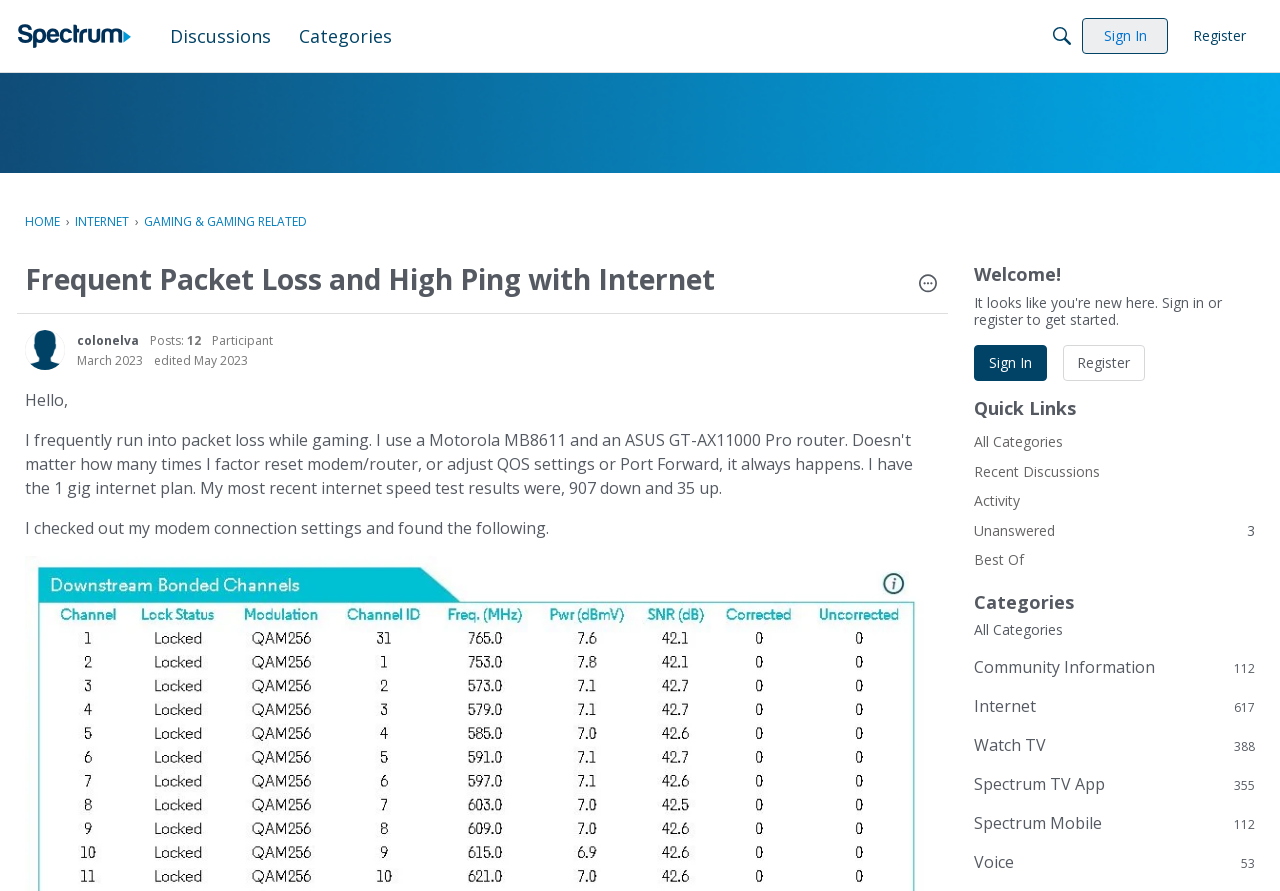Generate a comprehensive description of the contents of the webpage.

This webpage appears to be a discussion forum or community page, specifically focused on Spectrum internet services. At the top of the page, there is a navigation bar with links to "Home", "Discussions", "Categories", and a search button. To the right of the navigation bar, there are links to "Sign In" and "Register".

Below the navigation bar, there is a heading that reads "Gaming & Gaming Related", which suggests that the page is focused on gaming-related topics. There is also a breadcrumb navigation menu that shows the current location within the forum, with links to "HOME", "INTERNET", and "GAMING & GAMING RELATED".

The main content of the page is a discussion thread, with a heading that reads "Frequent Packet Loss and High Ping with Internet". The thread is started by a user named "colonelva", who has posted a message describing their issue with packet loss while gaming. The post includes some technical details about their modem connection settings.

To the right of the discussion thread, there is a sidebar with various links and buttons, including a "Welcome!" message, links to "Quick Links", and a list of categories with links to "All Categories", "Recent Discussions", and other topics.

Further down the page, there is a list of categories with links to specific topics, such as "Internet", "Watch TV", and "Spectrum TV App". Each category has a number of discussions associated with it, which are indicated by a numerical value next to the category name.

Overall, the page appears to be a discussion forum where users can share their experiences and ask for help with various topics related to Spectrum internet services, with a focus on gaming-related issues.